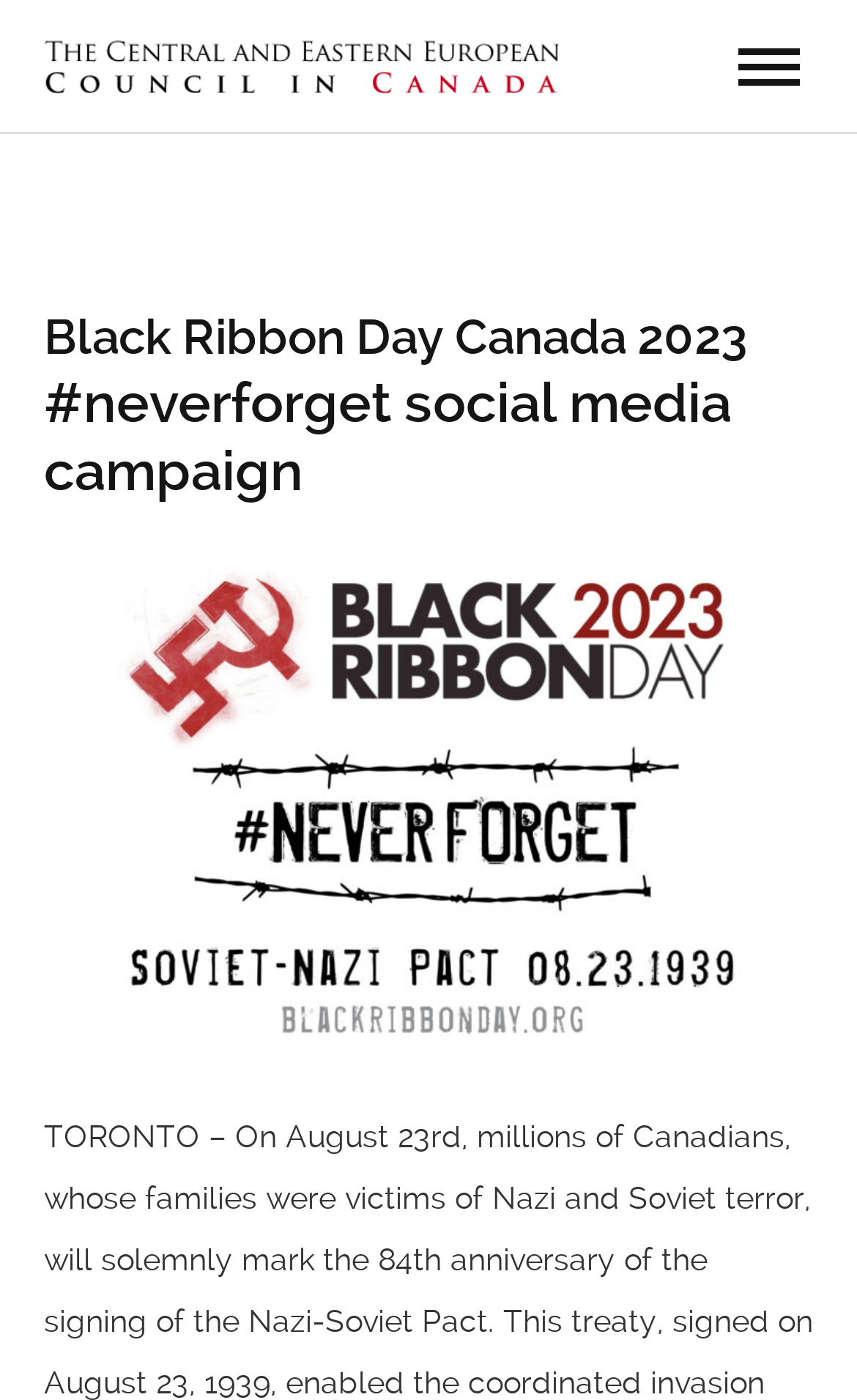Please reply to the following question using a single word or phrase: 
What is the position of the image relative to the HeaderAsNonLandmark element?

Below